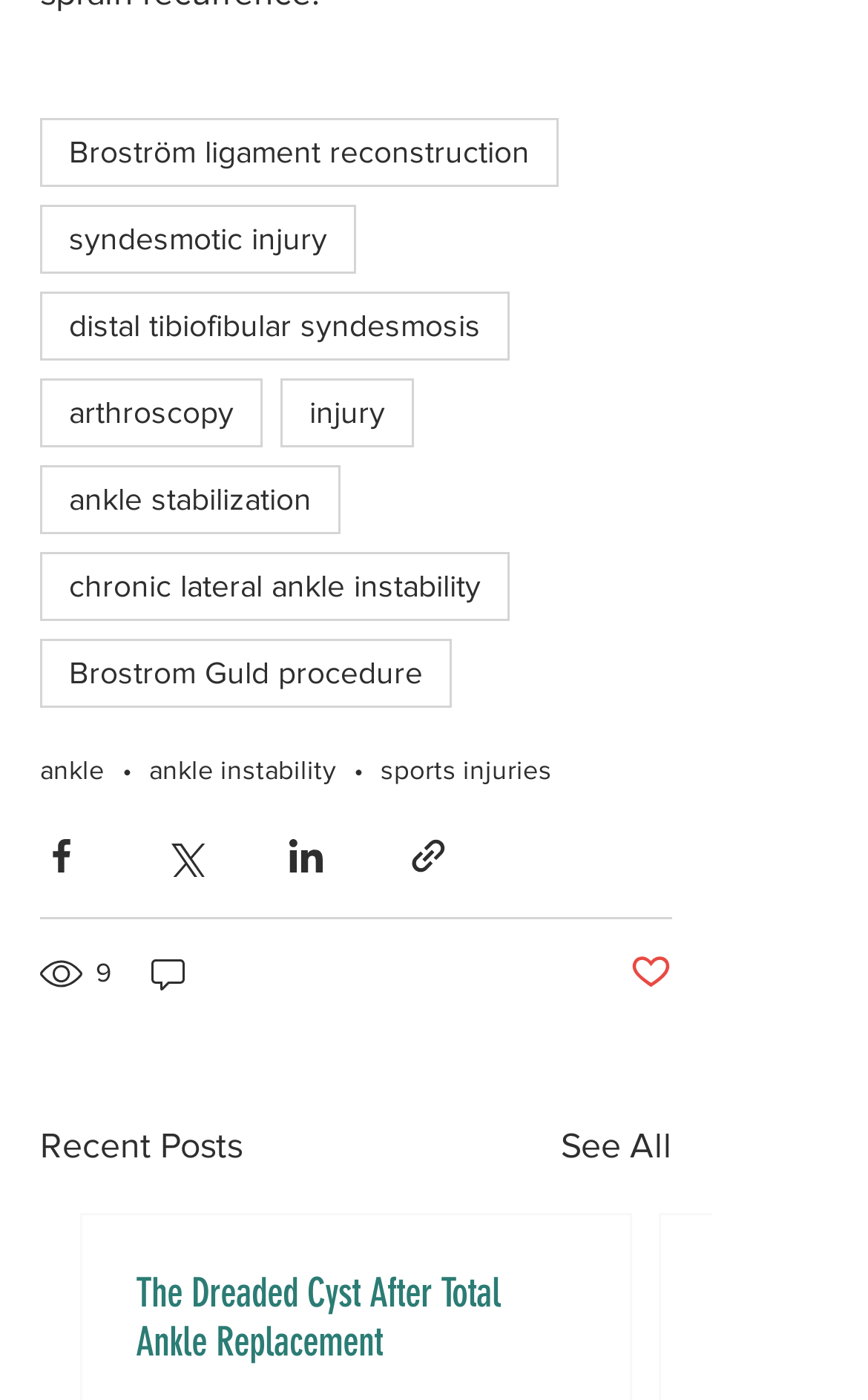Please respond in a single word or phrase: 
What is the purpose of the button with the Facebook image?

Share via Facebook